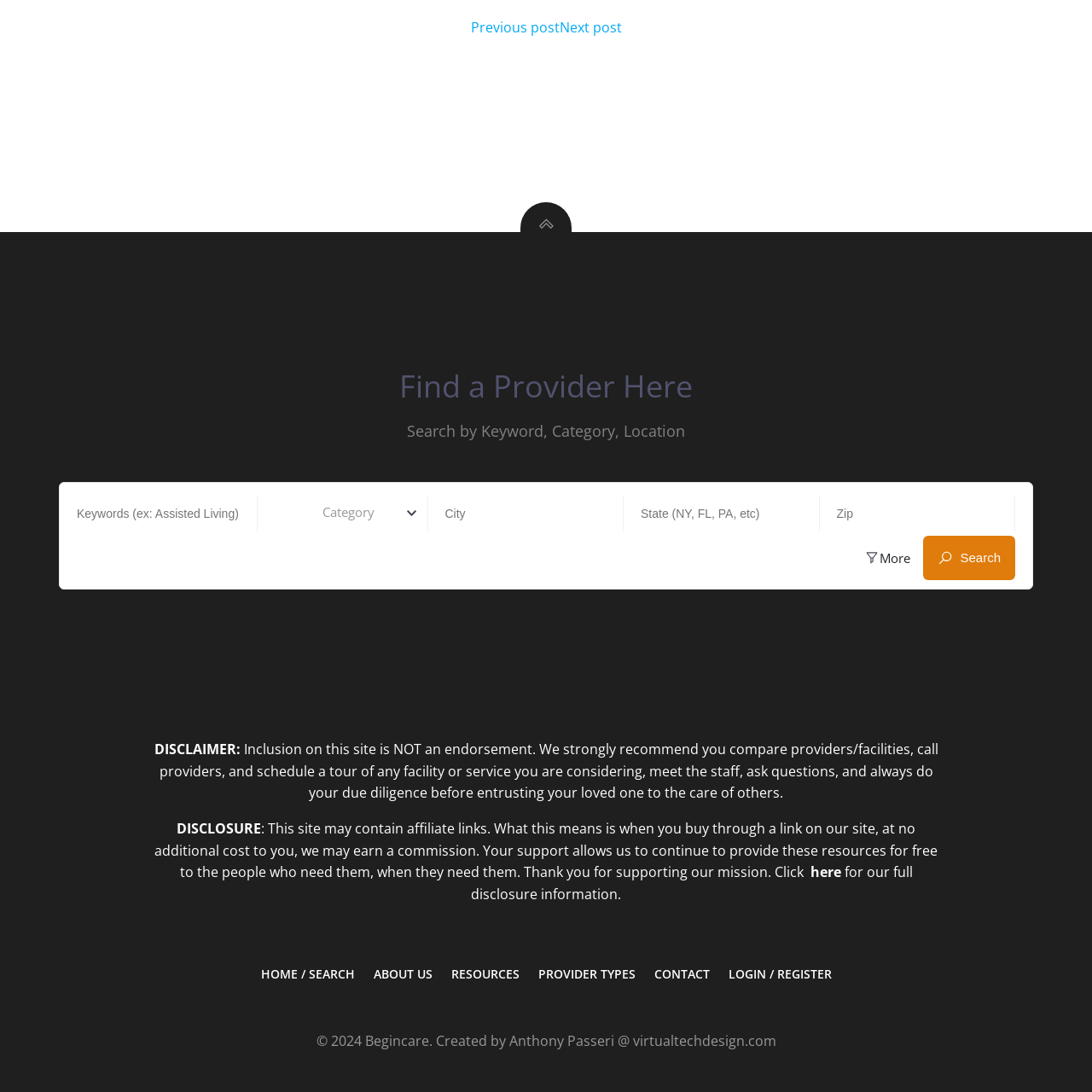Can you show the bounding box coordinates of the region to click on to complete the task described in the instruction: "Click on the 'Search' button"?

[0.846, 0.491, 0.93, 0.531]